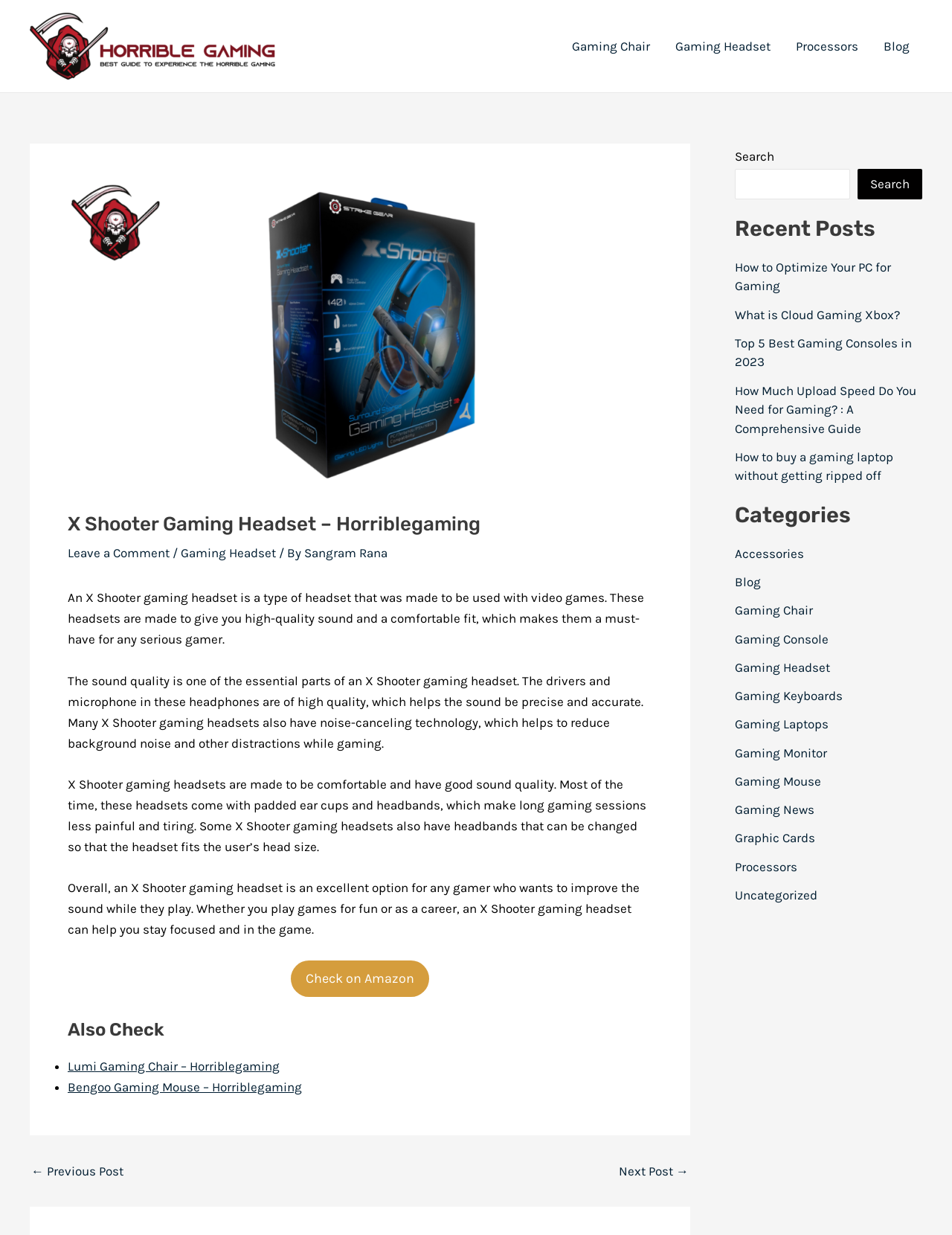Using the webpage screenshot, locate the HTML element that fits the following description and provide its bounding box: "Gaming Console".

[0.772, 0.511, 0.87, 0.523]